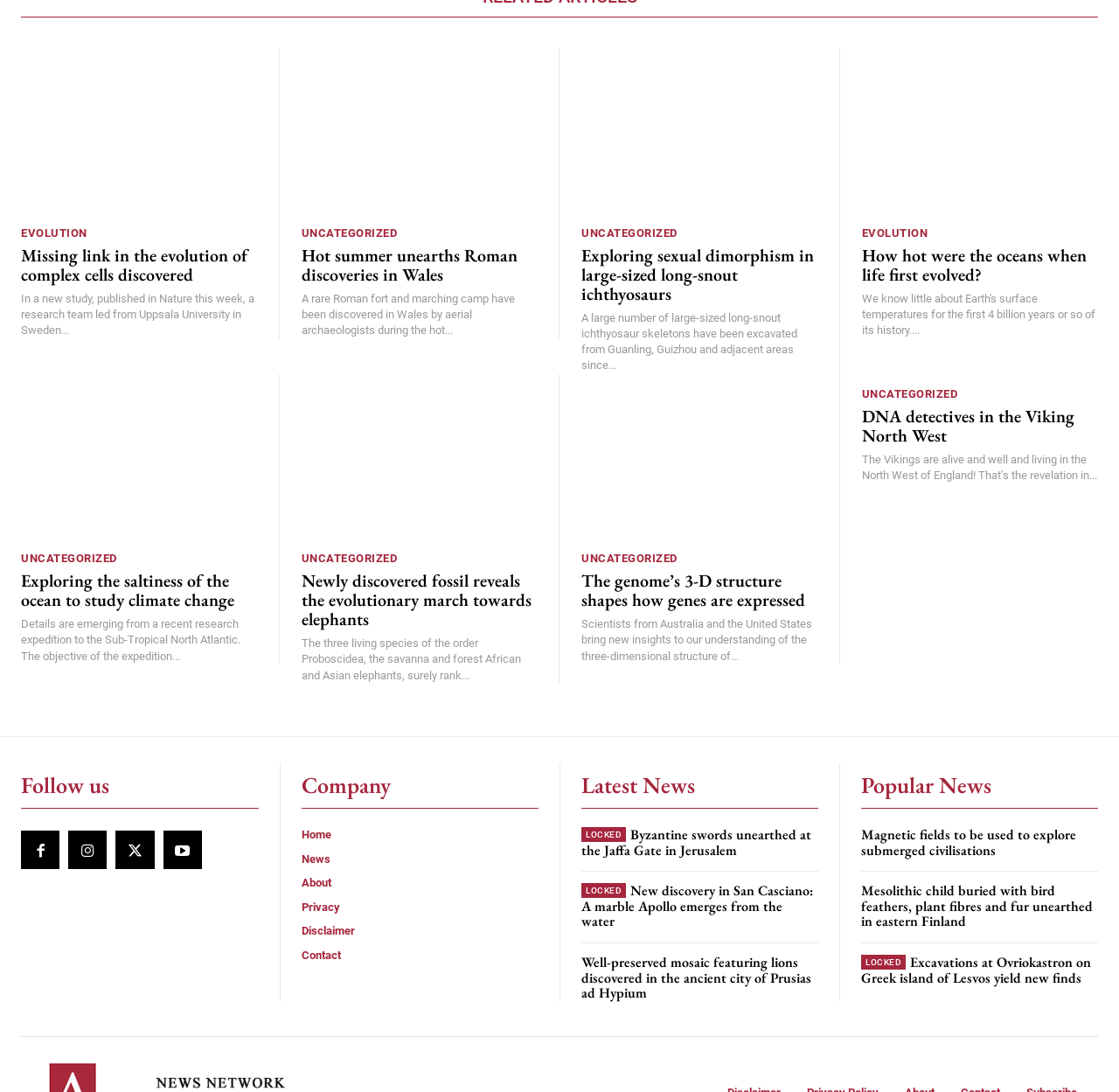What is the function of the links in the 'Company' section?
Provide a one-word or short-phrase answer based on the image.

Navigation to company pages